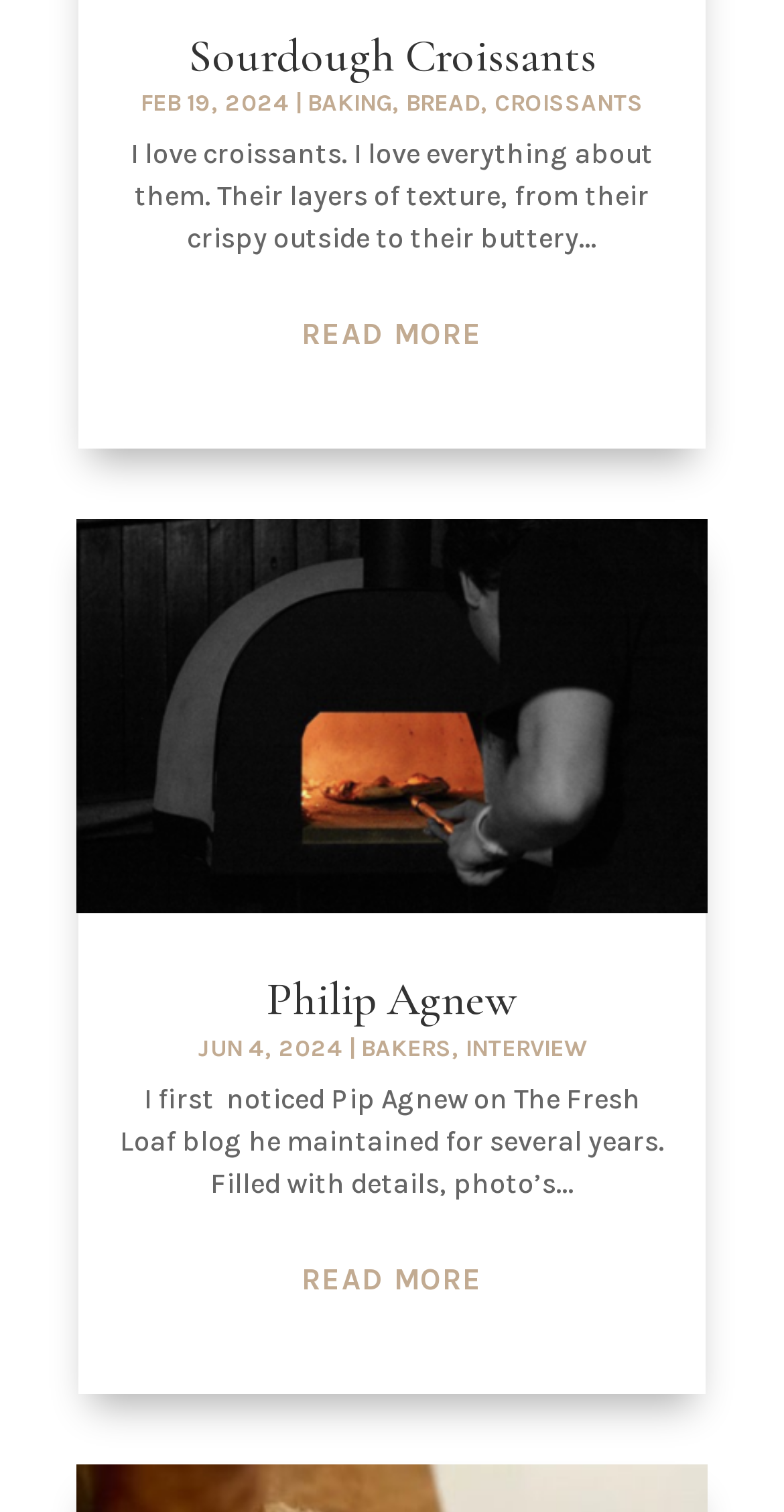Find and specify the bounding box coordinates that correspond to the clickable region for the instruction: "Click on the link to explore BAKING".

[0.392, 0.059, 0.5, 0.078]